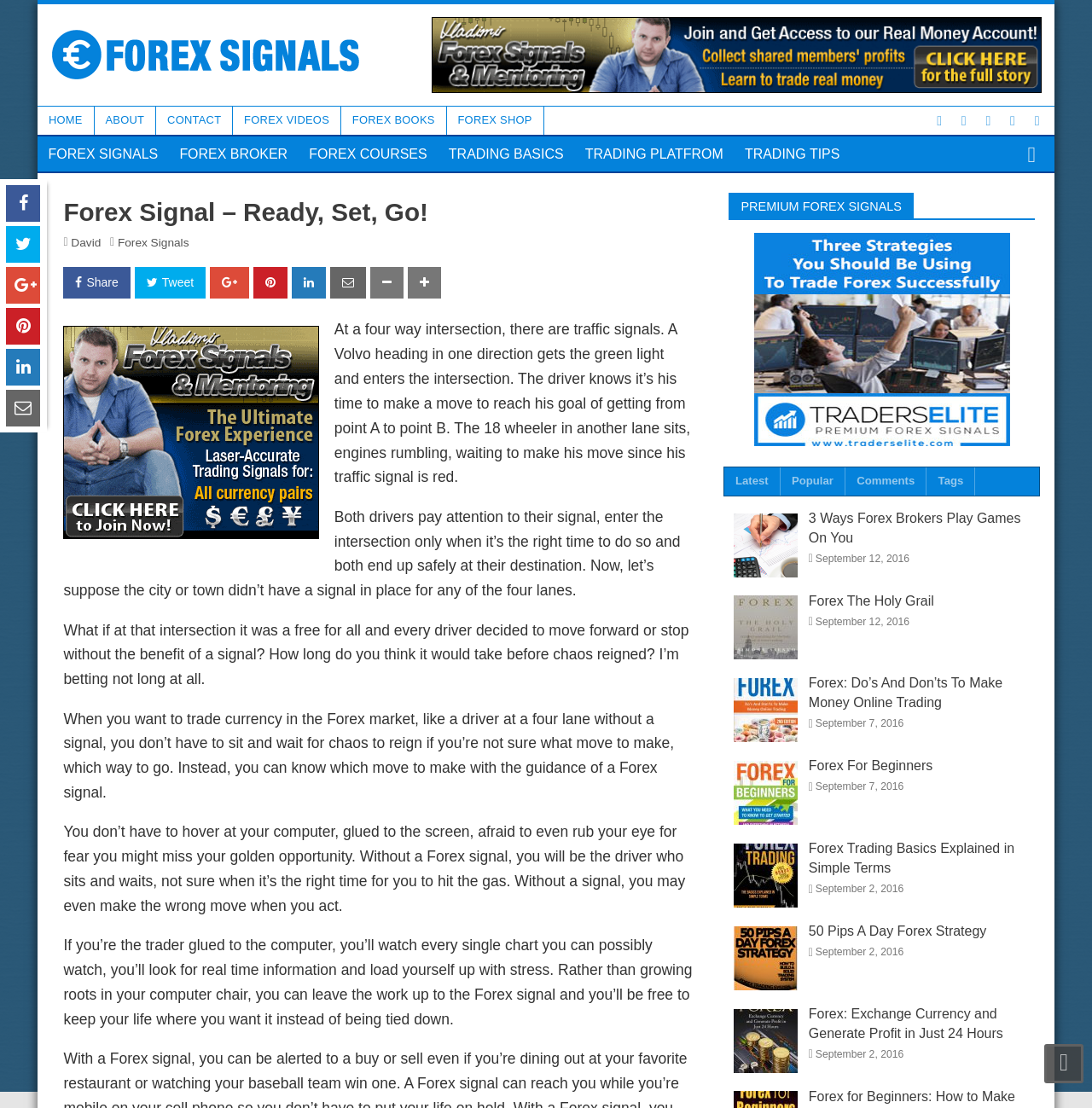Please find the bounding box coordinates of the clickable region needed to complete the following instruction: "Share on social media". The bounding box coordinates must consist of four float numbers between 0 and 1, i.e., [left, top, right, bottom].

[0.058, 0.241, 0.119, 0.269]